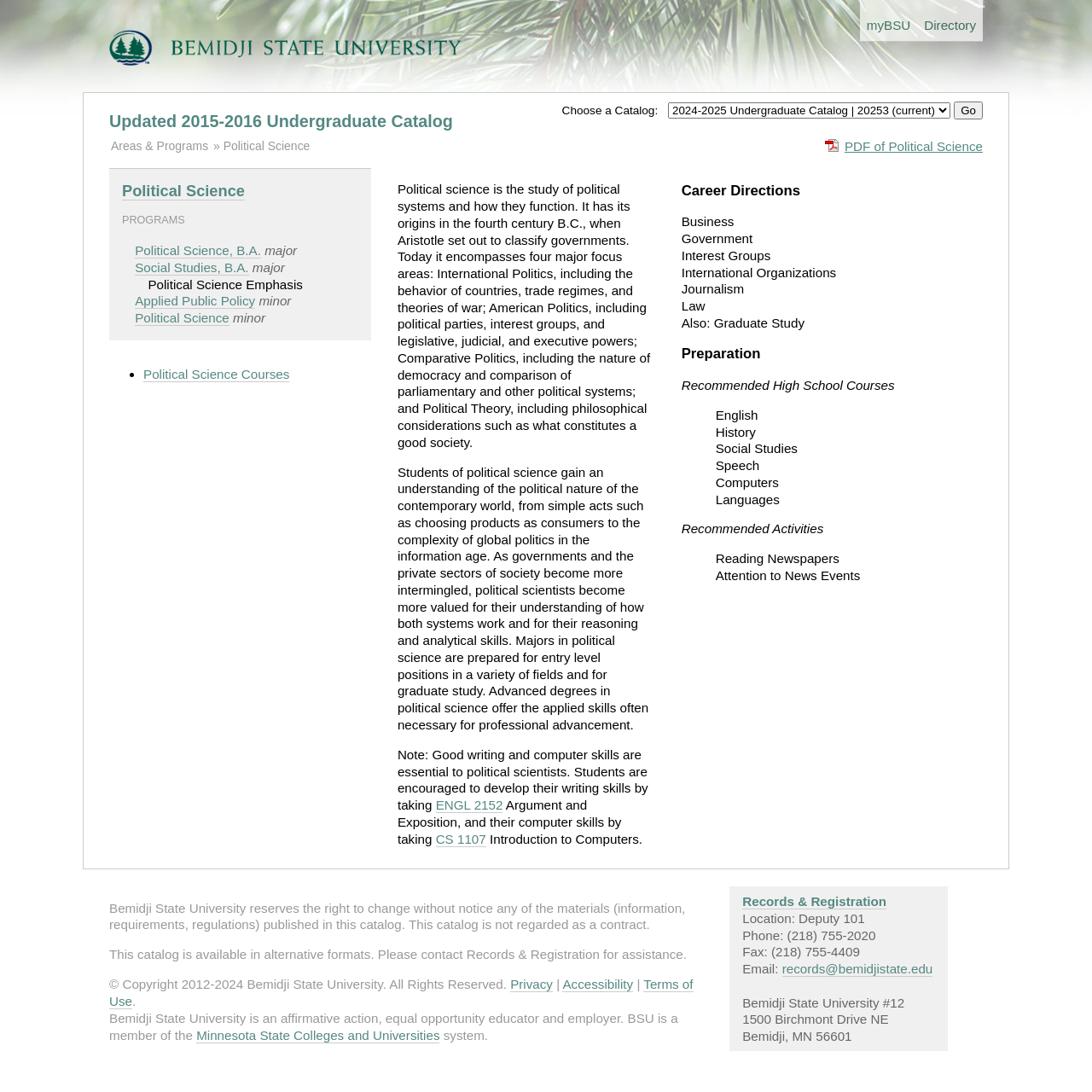Given the content of the image, can you provide a detailed answer to the question?
What is the focus area of the 'Political Science' program?

I found the answer by reading the text under the 'Political Science' heading, which mentions four major focus areas, including International Politics.